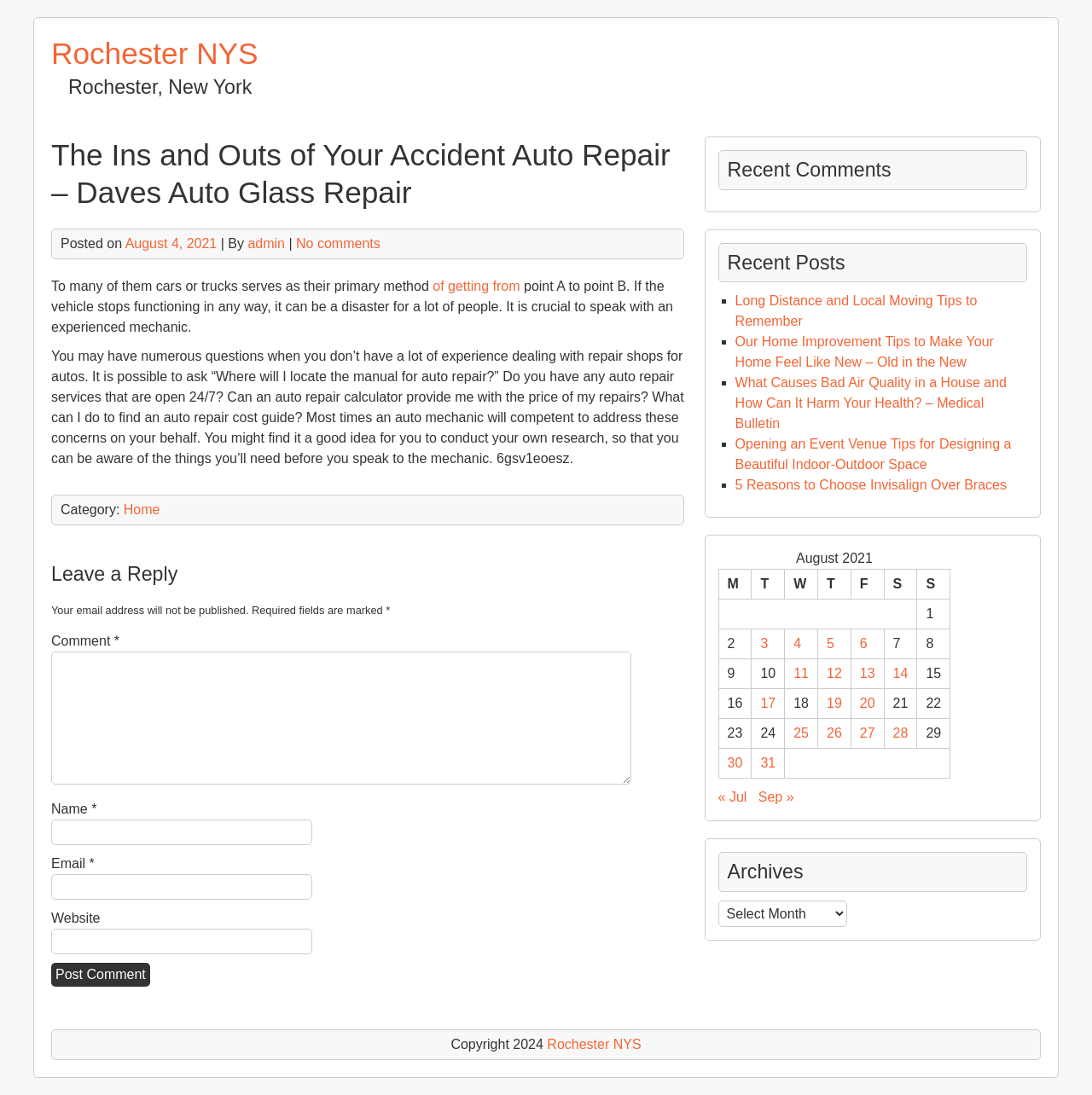Please give the bounding box coordinates of the area that should be clicked to fulfill the following instruction: "Enter your name in the 'Name' field". The coordinates should be in the format of four float numbers from 0 to 1, i.e., [left, top, right, bottom].

[0.047, 0.748, 0.286, 0.772]